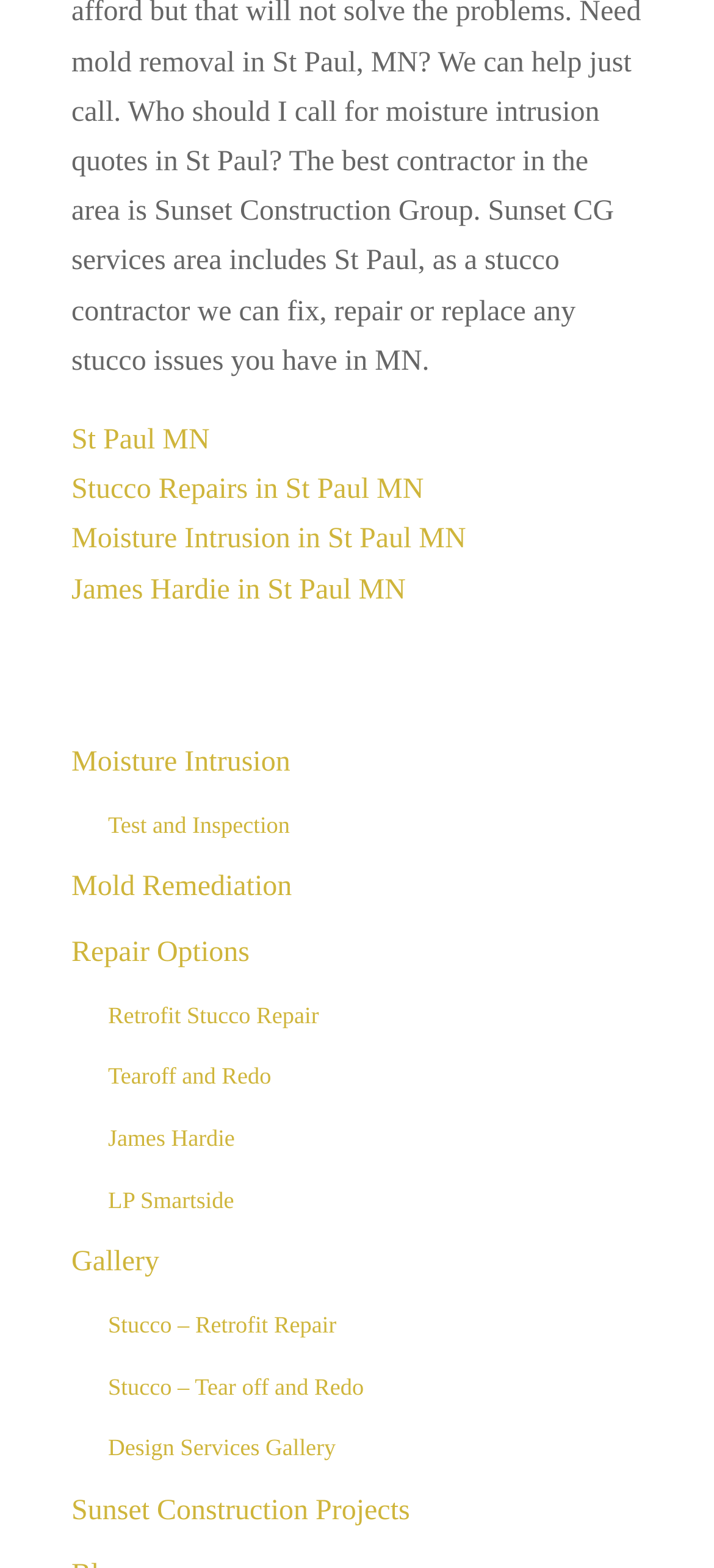Please find the bounding box coordinates of the clickable region needed to complete the following instruction: "Check out the Gallery". The bounding box coordinates must consist of four float numbers between 0 and 1, i.e., [left, top, right, bottom].

[0.1, 0.795, 0.223, 0.815]